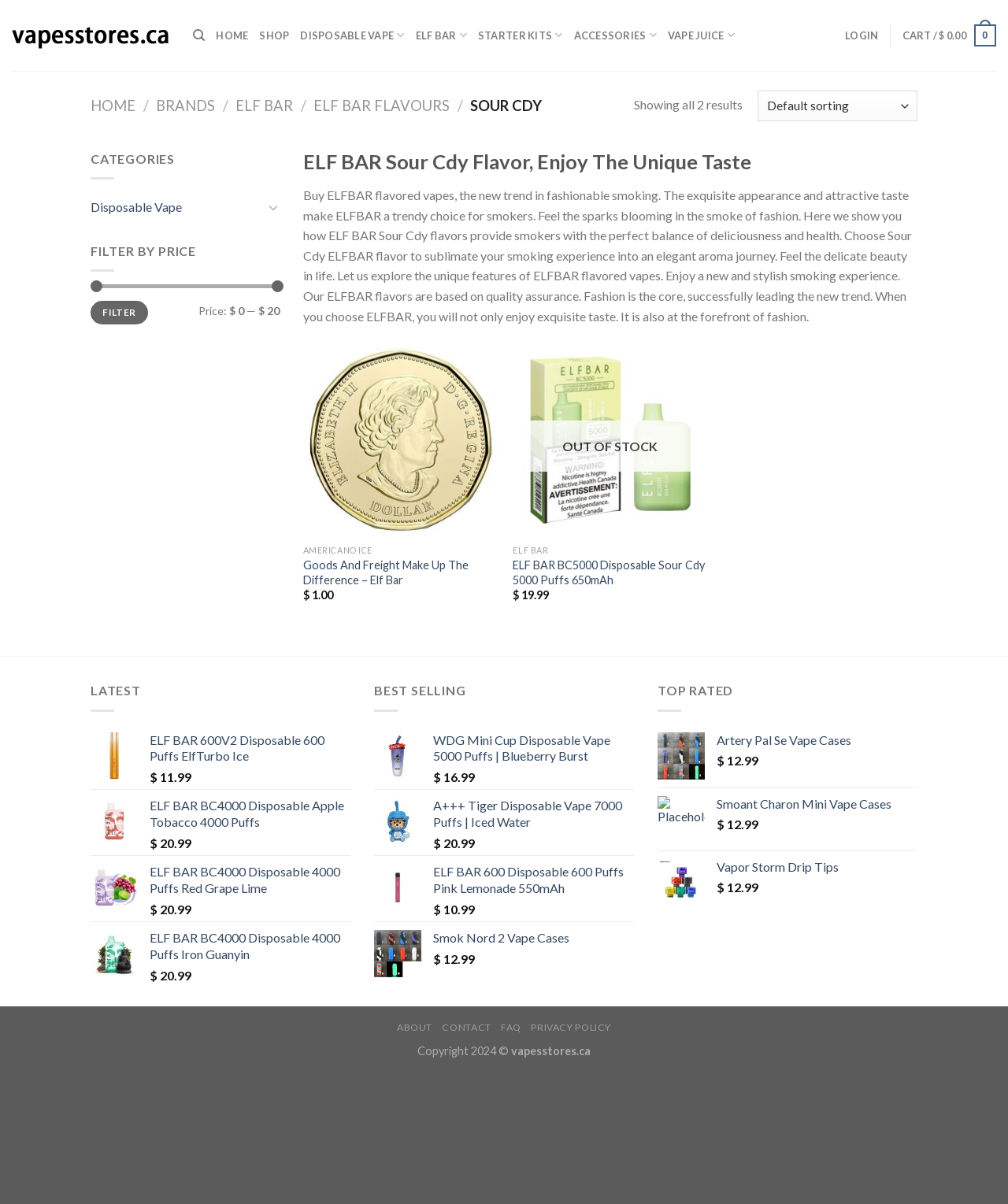Using floating point numbers between 0 and 1, provide the bounding box coordinates in the format (top-left x, top-left y, bottom-right x, bottom-right y). Locate the UI element described here: Vapor Storm Drip Tips

[0.711, 0.713, 0.91, 0.727]